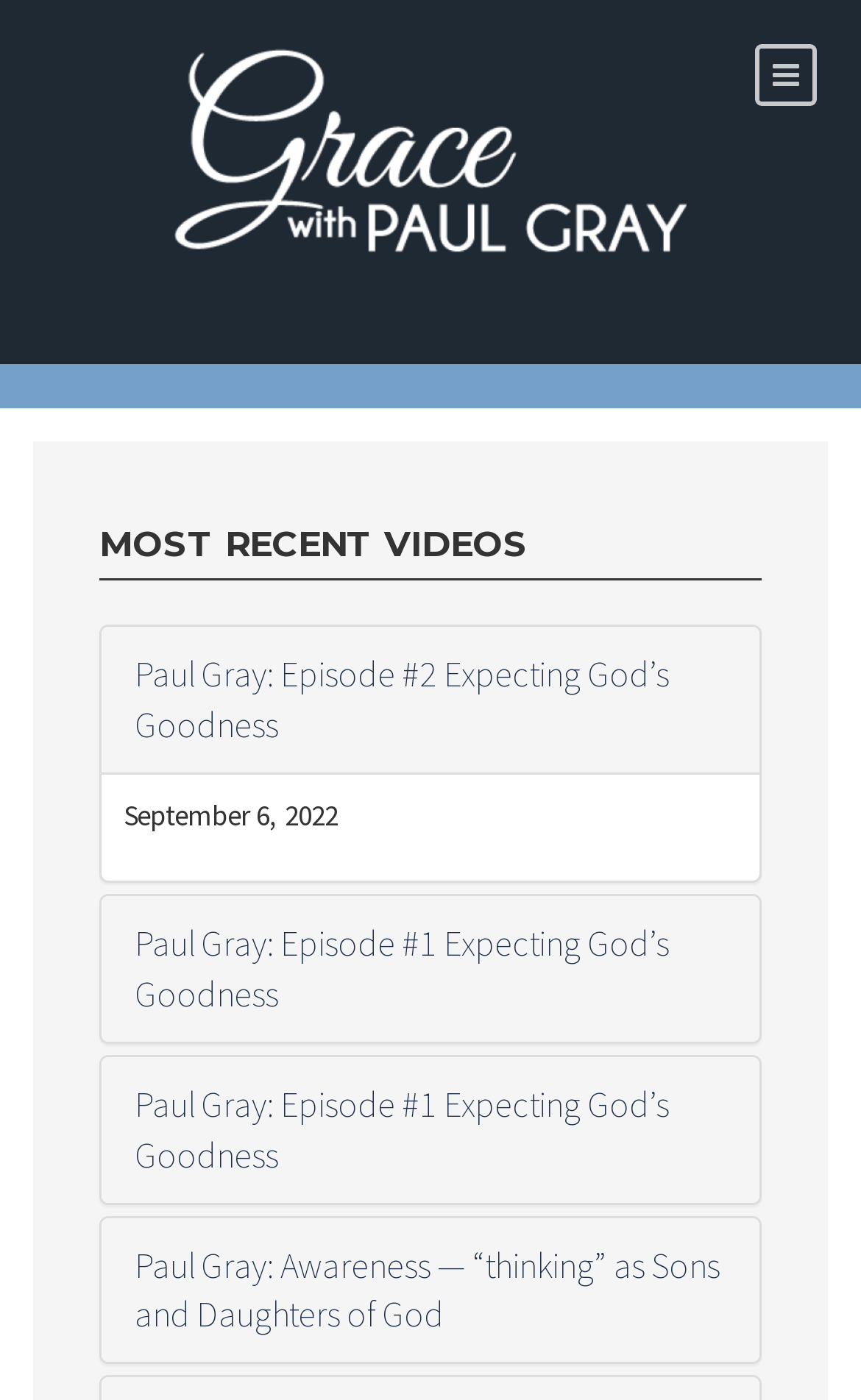Provide your answer in one word or a succinct phrase for the question: 
What is the title of the most recent video episode?

Paul Gray: Episode #2 Expecting God’s Goodness